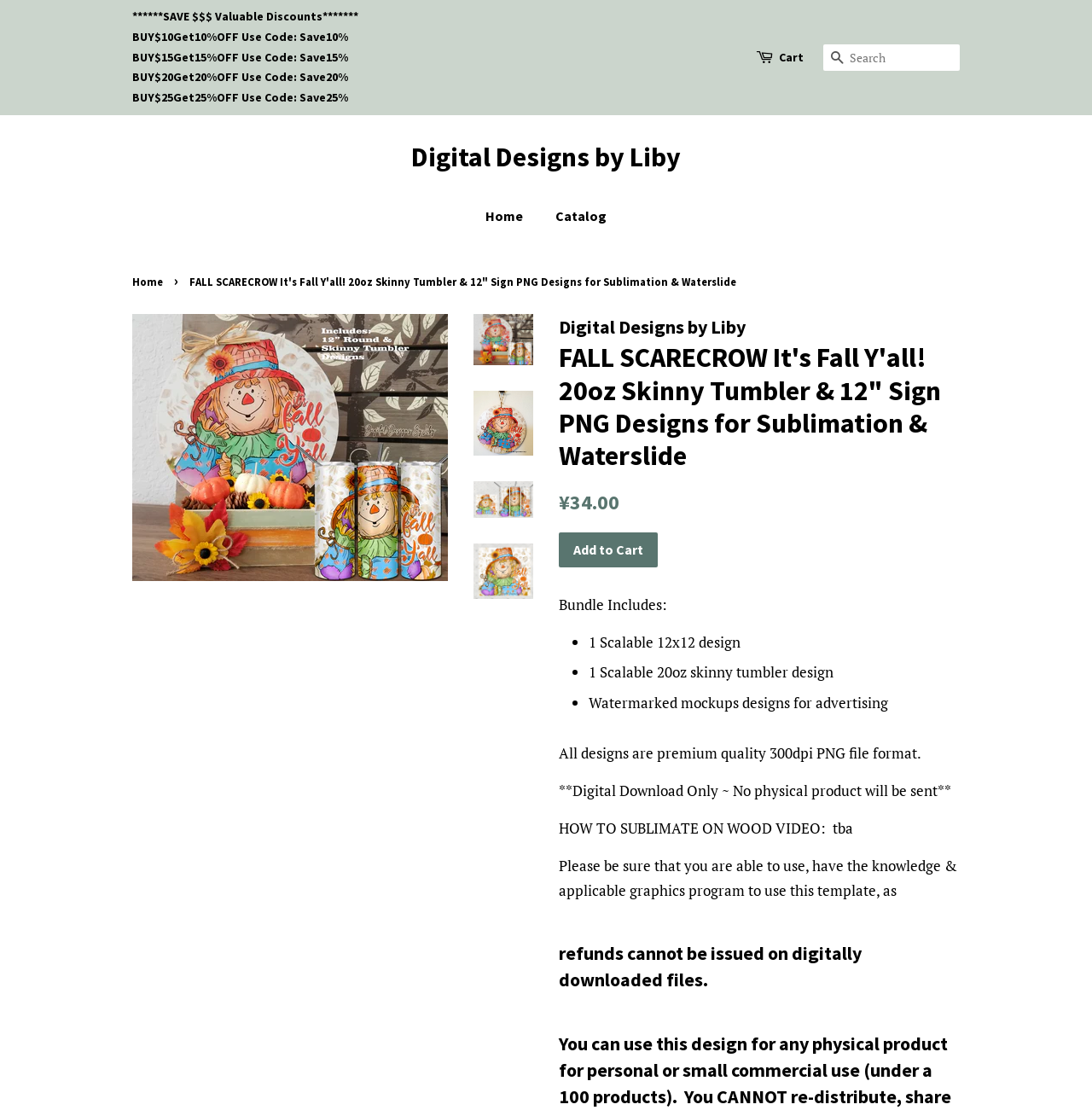What is the price of the FALL SCARECROW design?
Provide an in-depth and detailed answer to the question.

The price of the FALL SCARECROW design can be found in the product description section, where it says 'Regular price ¥34.00'.